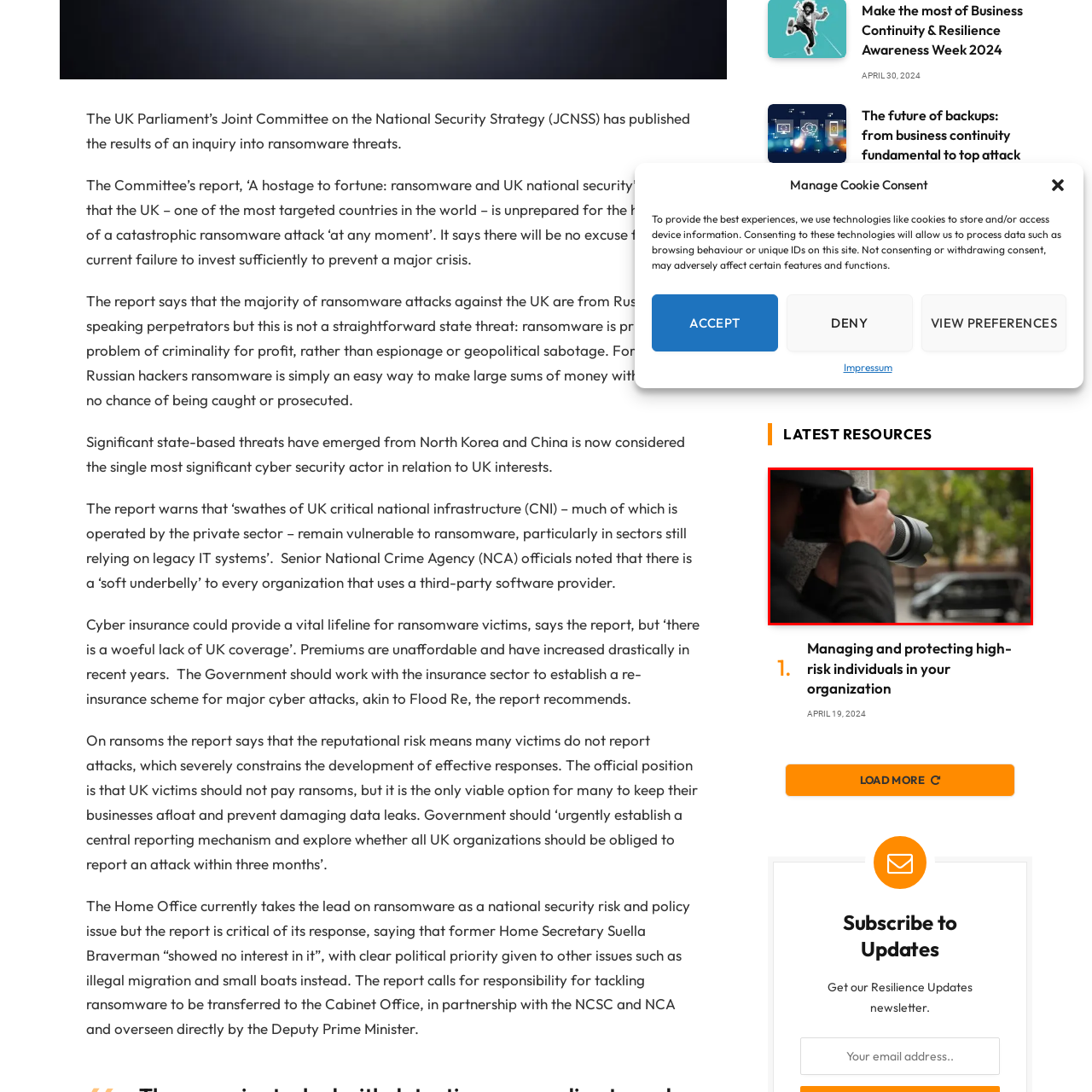Direct your attention to the image within the red bounding box and respond with a detailed answer to the following question, using the image as your reference: What is the backdrop of the image?

The caption describes the backdrop of the image as featuring lush green trees, which adds to the sense of secrecy and tension in the scene. The natural surroundings may be intended to contrast with the sense of surveillance and monitoring that is taking place.